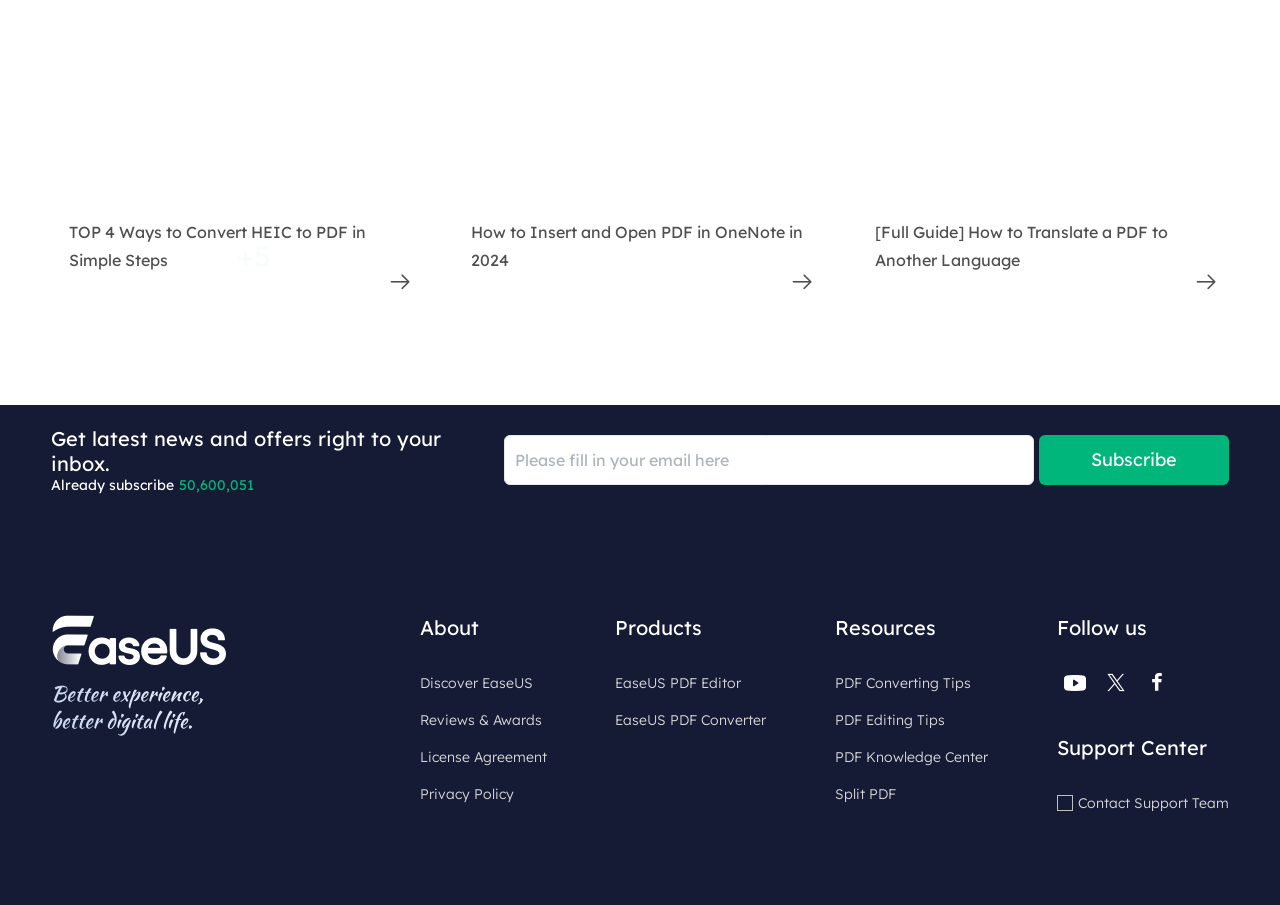What is the category of the 'EaseUS PDF Editor' link?
Answer the question with a detailed and thorough explanation.

The 'EaseUS PDF Editor' link is located in the 'Products' section, which is a category of links that includes other products such as 'EaseUS PDF Converter'.